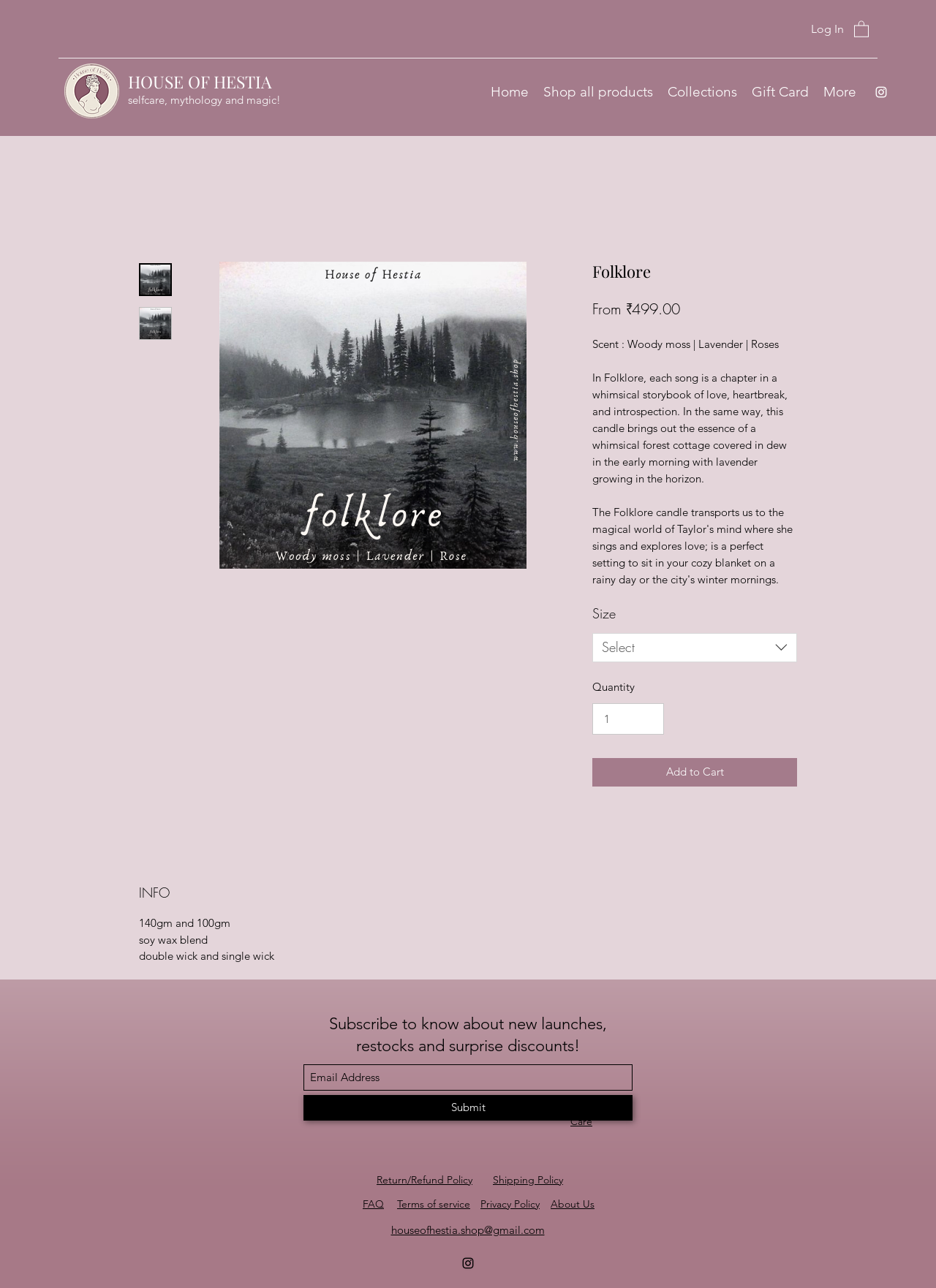Find the bounding box coordinates for the HTML element described in this sentence: "input value="1" aria-label="Quantity" value="1"". Provide the coordinates as four float numbers between 0 and 1, in the format [left, top, right, bottom].

[0.633, 0.546, 0.709, 0.571]